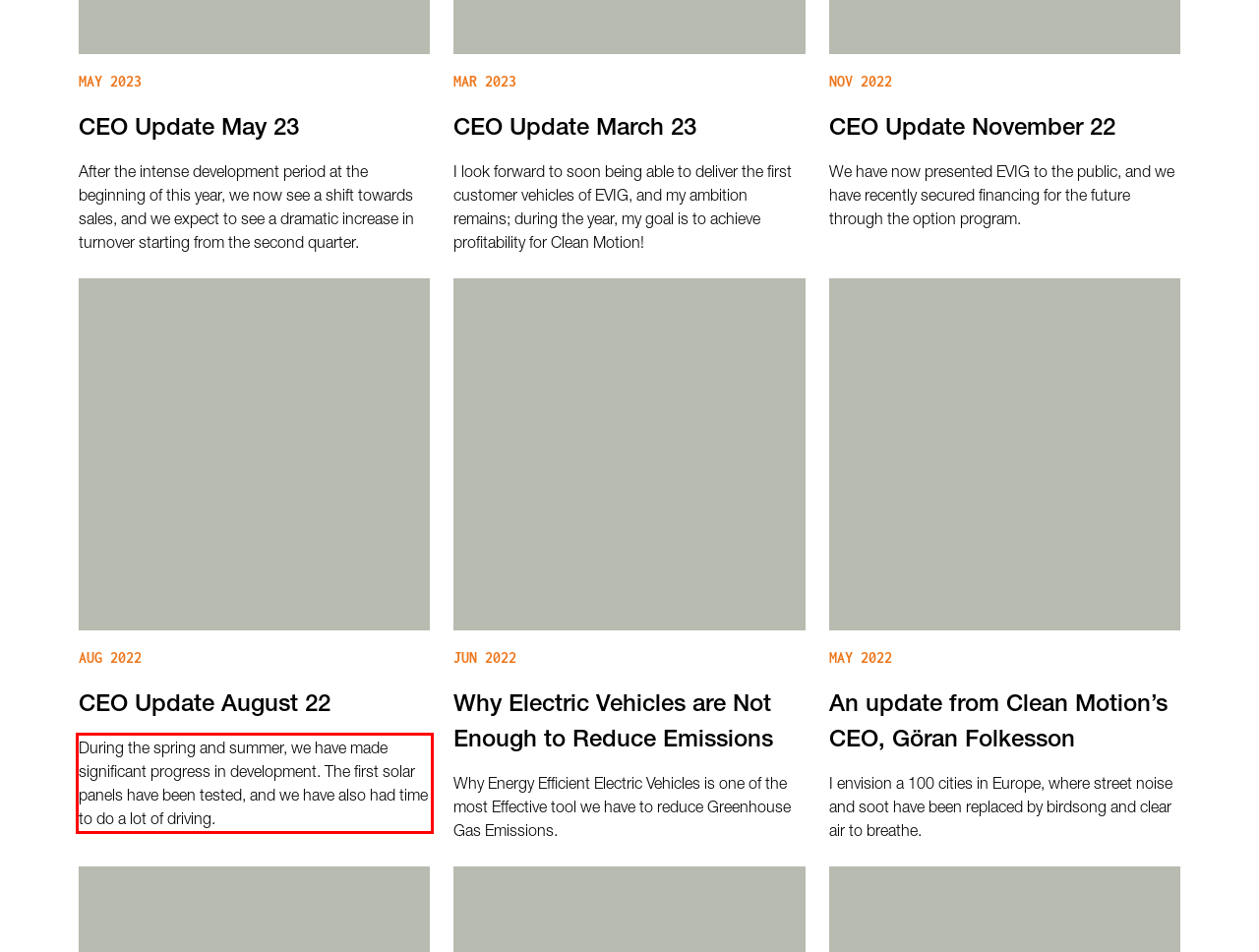There is a screenshot of a webpage with a red bounding box around a UI element. Please use OCR to extract the text within the red bounding box.

During the spring and summer, we have made significant progress in development. The first solar panels have been tested, and we have also had time to do a lot of driving.